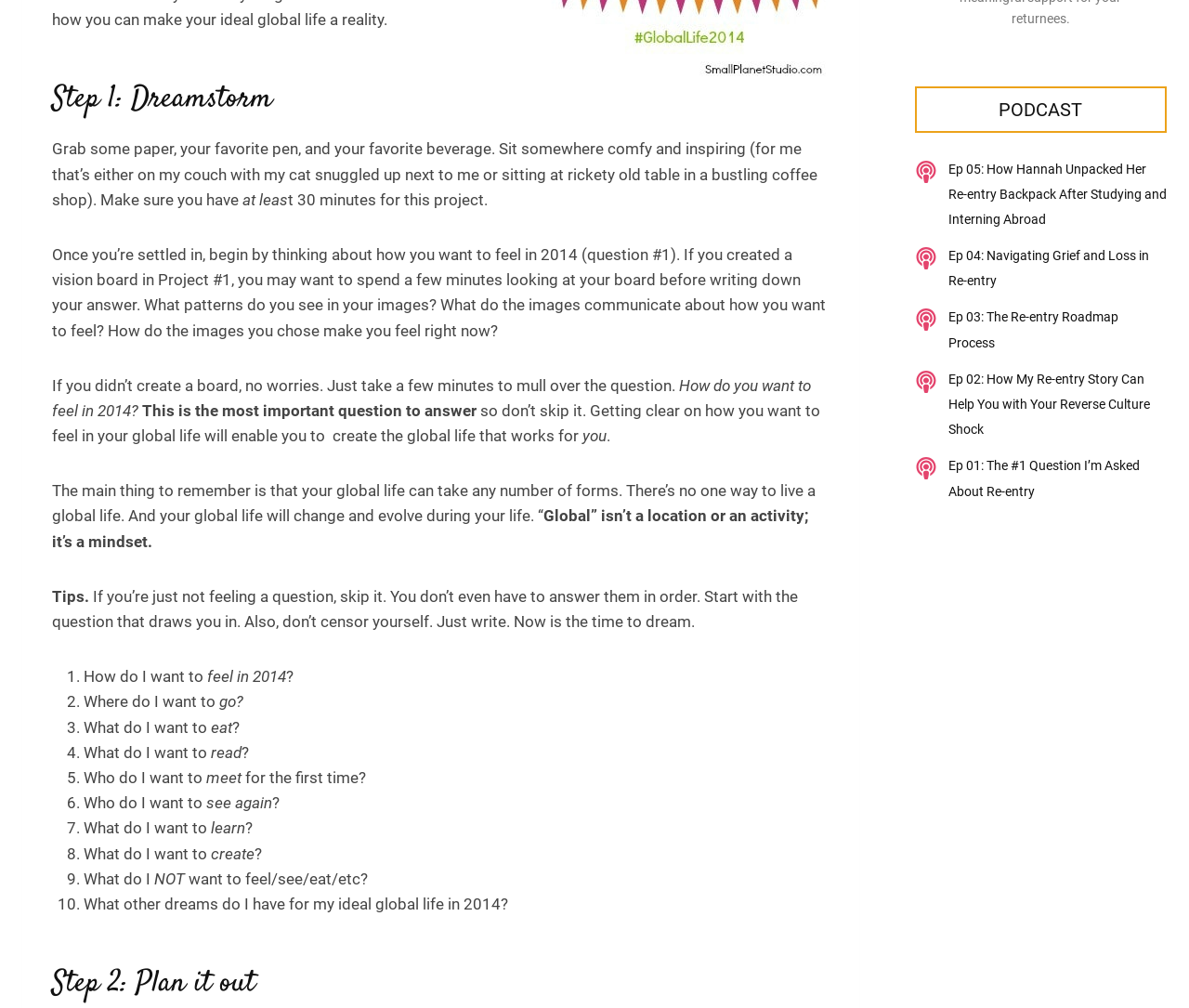Mark the bounding box of the element that matches the following description: "Scroll to top".

[0.945, 0.562, 0.977, 0.599]